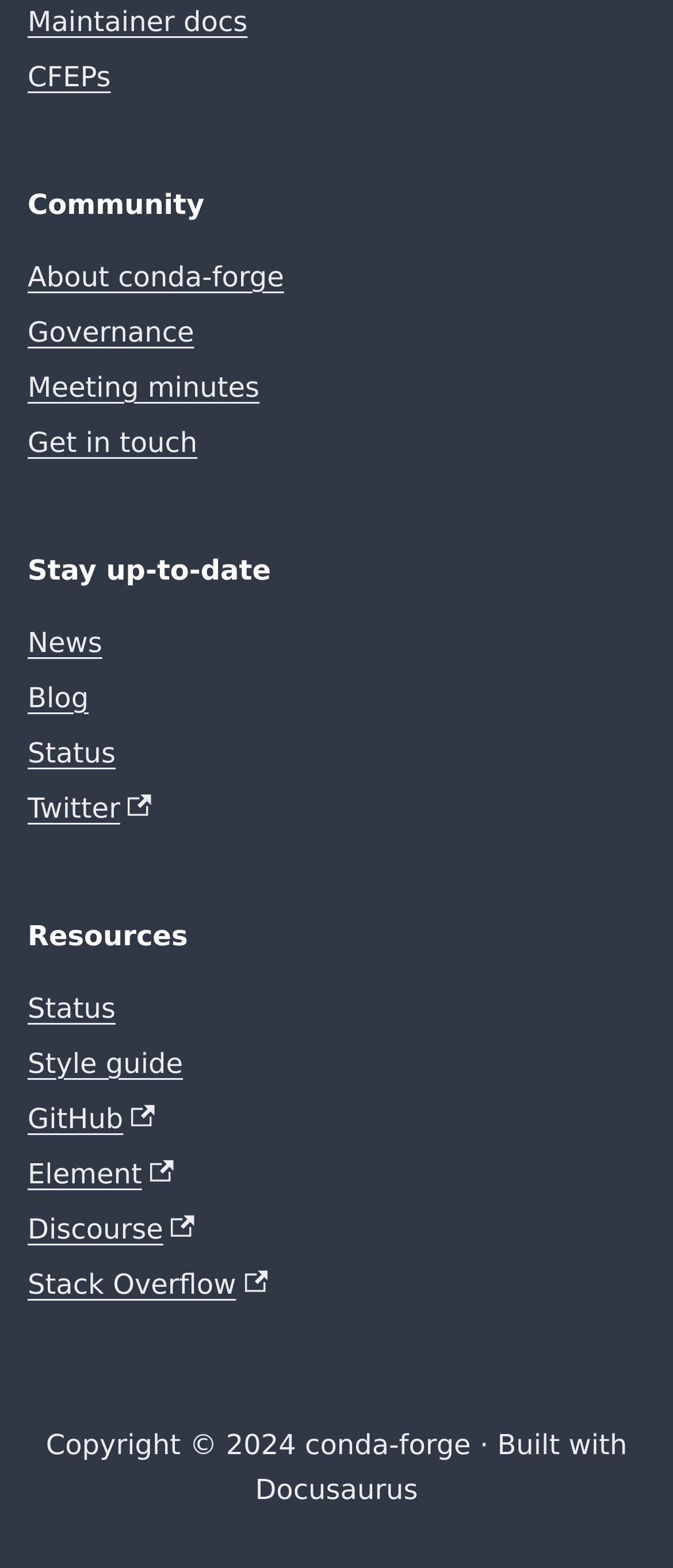Respond with a single word or phrase to the following question: What is the first link on the webpage?

CFEPs